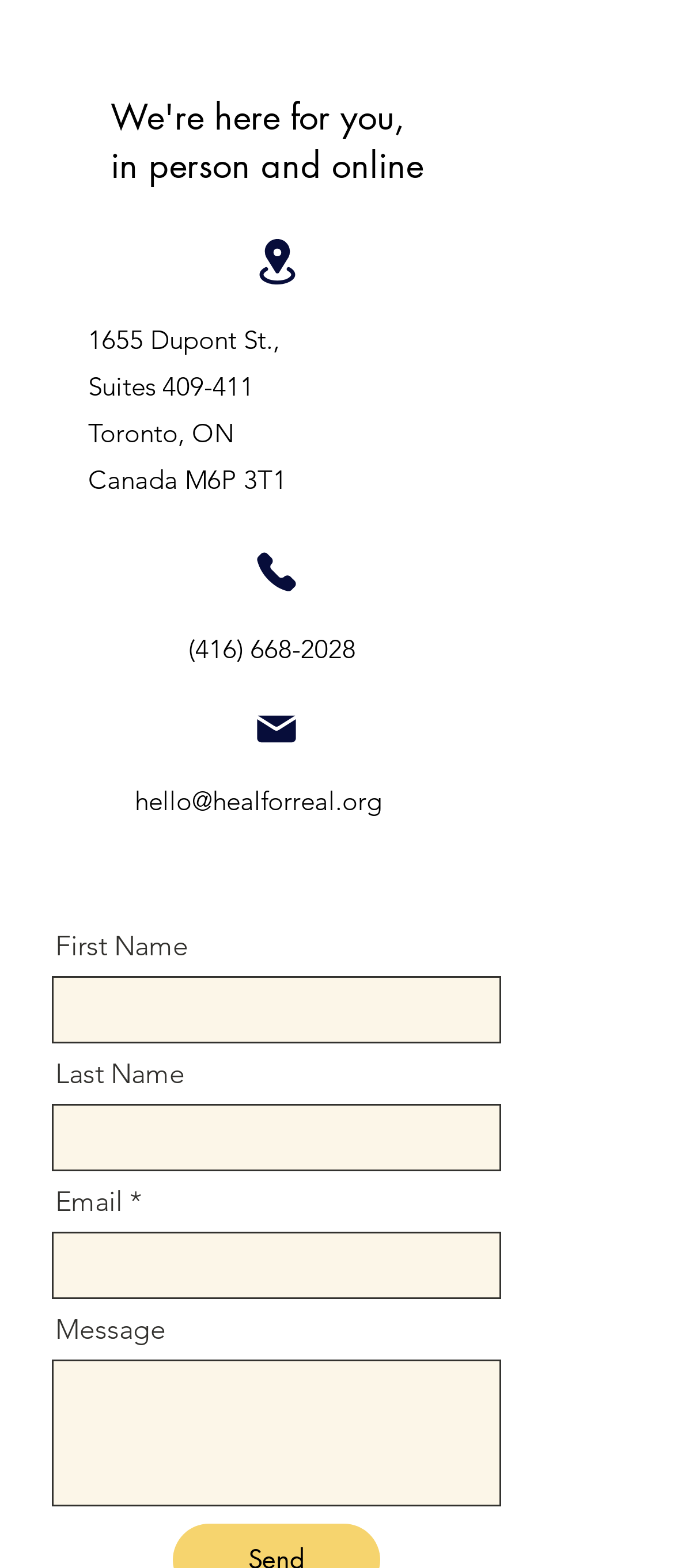Identify the bounding box coordinates for the region to click in order to carry out this instruction: "Enter your Email". Provide the coordinates using four float numbers between 0 and 1, formatted as [left, top, right, bottom].

[0.077, 0.786, 0.744, 0.828]